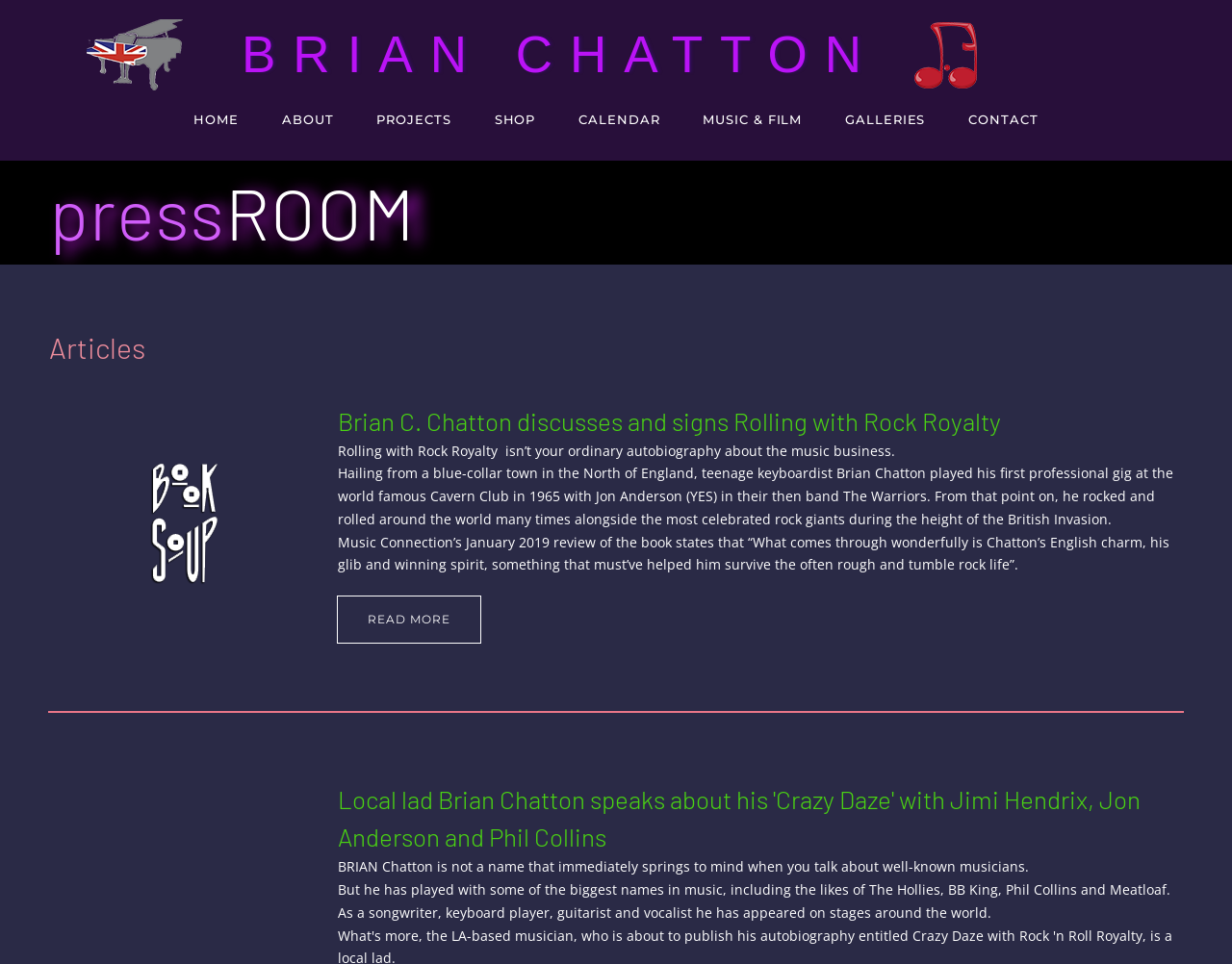Locate the UI element described by GALLERIES and provide its bounding box coordinates. Use the format (top-left x, top-left y, bottom-right x, bottom-right y) with all values as floating point numbers between 0 and 1.

[0.686, 0.116, 0.751, 0.147]